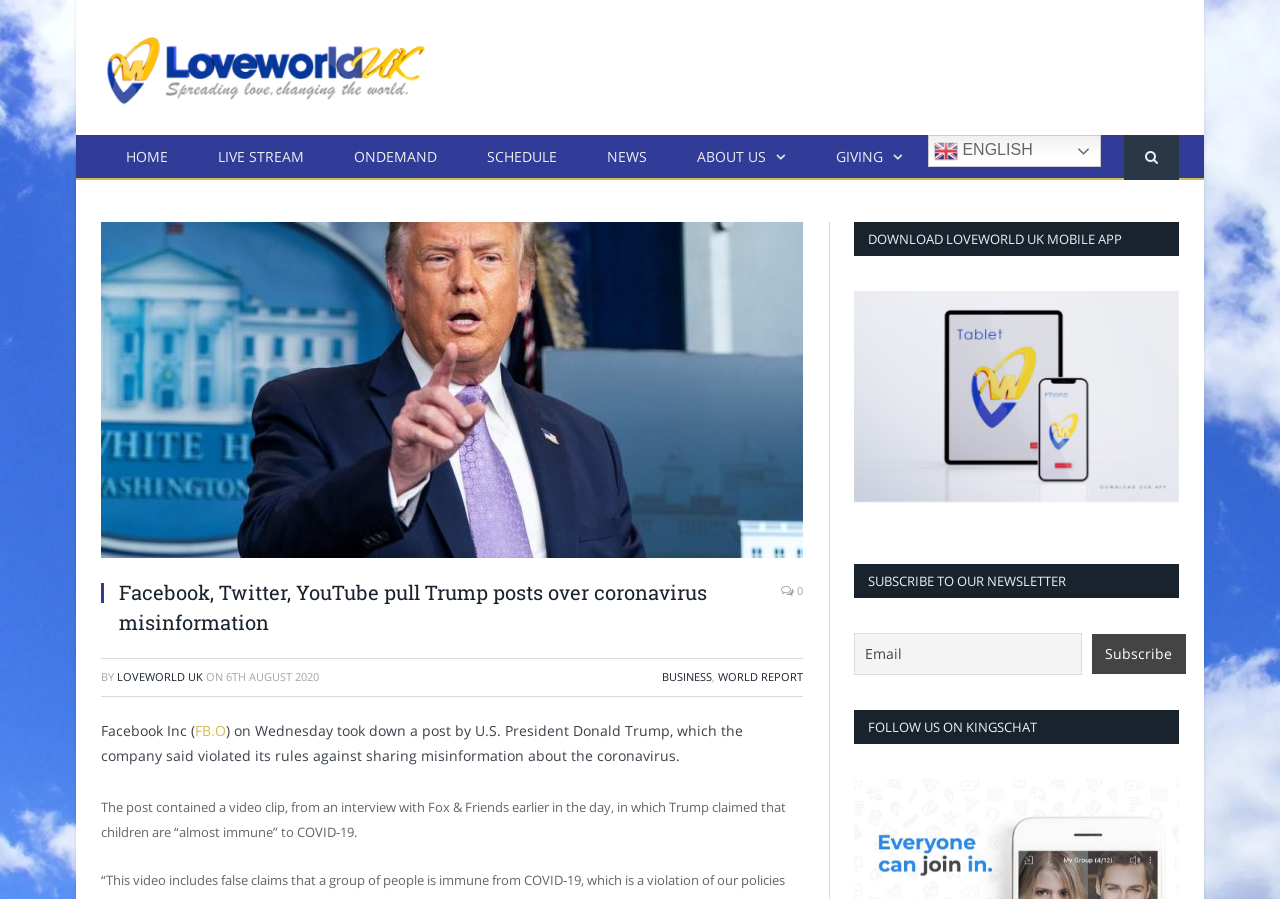Bounding box coordinates should be in the format (top-left x, top-left y, bottom-right x, bottom-right y) and all values should be floating point numbers between 0 and 1. Determine the bounding box coordinate for the UI element described as: Giving

[0.634, 0.15, 0.725, 0.2]